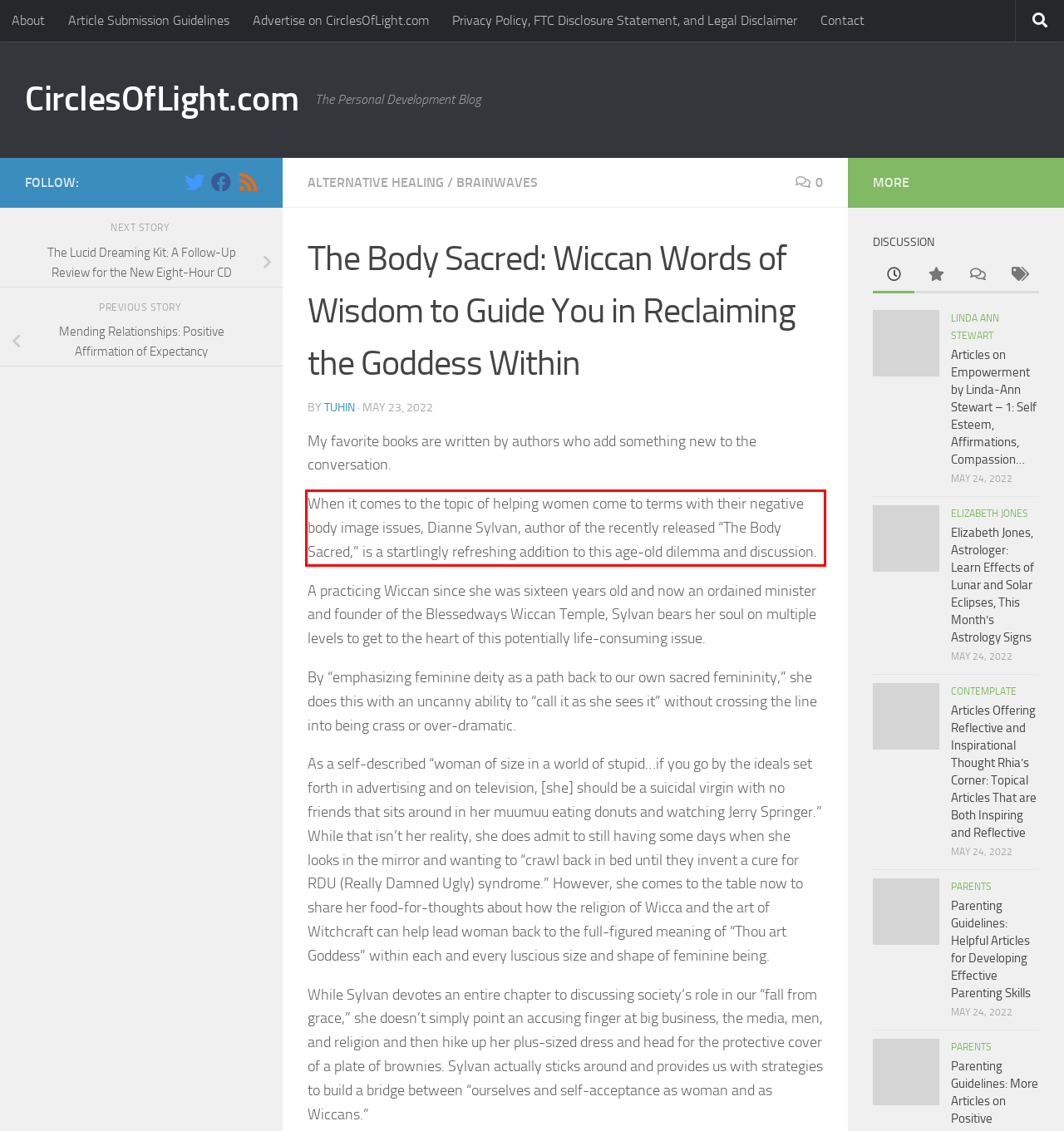Please identify the text within the red rectangular bounding box in the provided webpage screenshot.

When it comes to the topic of helping women come to terms with their negative body image issues, Dianne Sylvan, author of the recently released “The Body Sacred,” is a startlingly refreshing addition to this age-old dilemma and discussion.